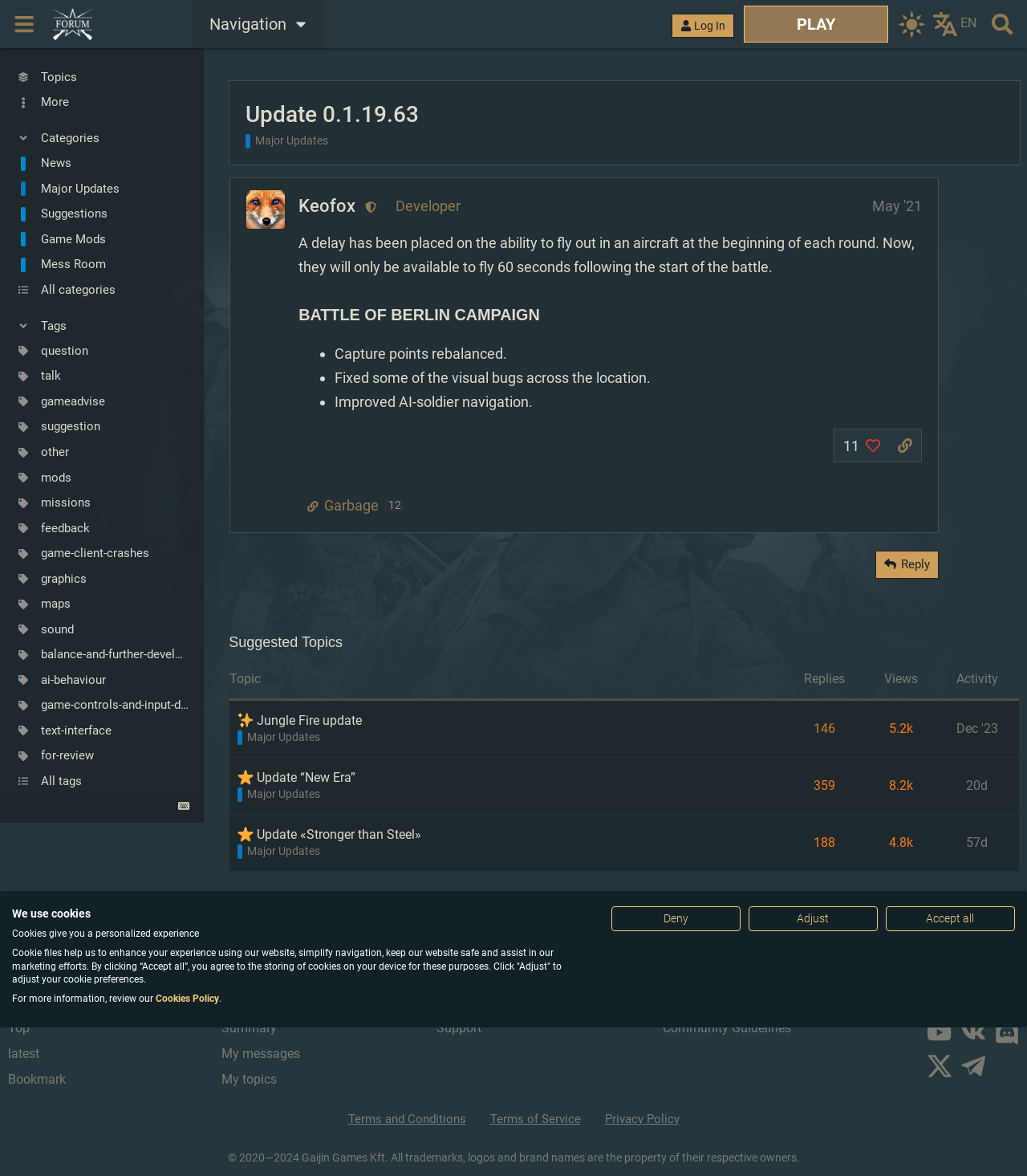Predict the bounding box of the UI element based on this description: "Update «Stronger than Steel»".

[0.231, 0.693, 0.41, 0.726]